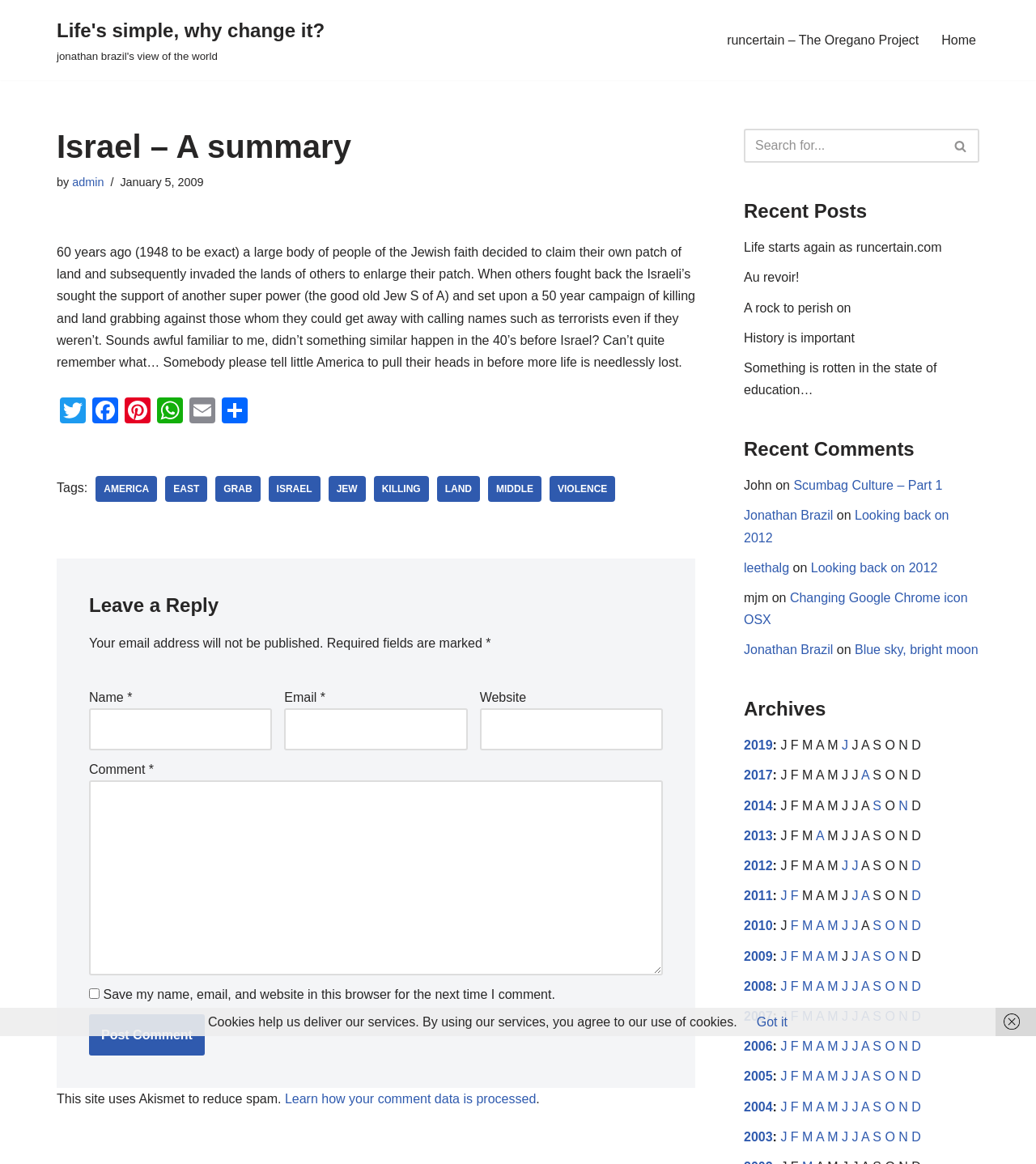Pinpoint the bounding box coordinates of the element that must be clicked to accomplish the following instruction: "Leave a reply". The coordinates should be in the format of four float numbers between 0 and 1, i.e., [left, top, right, bottom].

[0.086, 0.508, 0.64, 0.533]